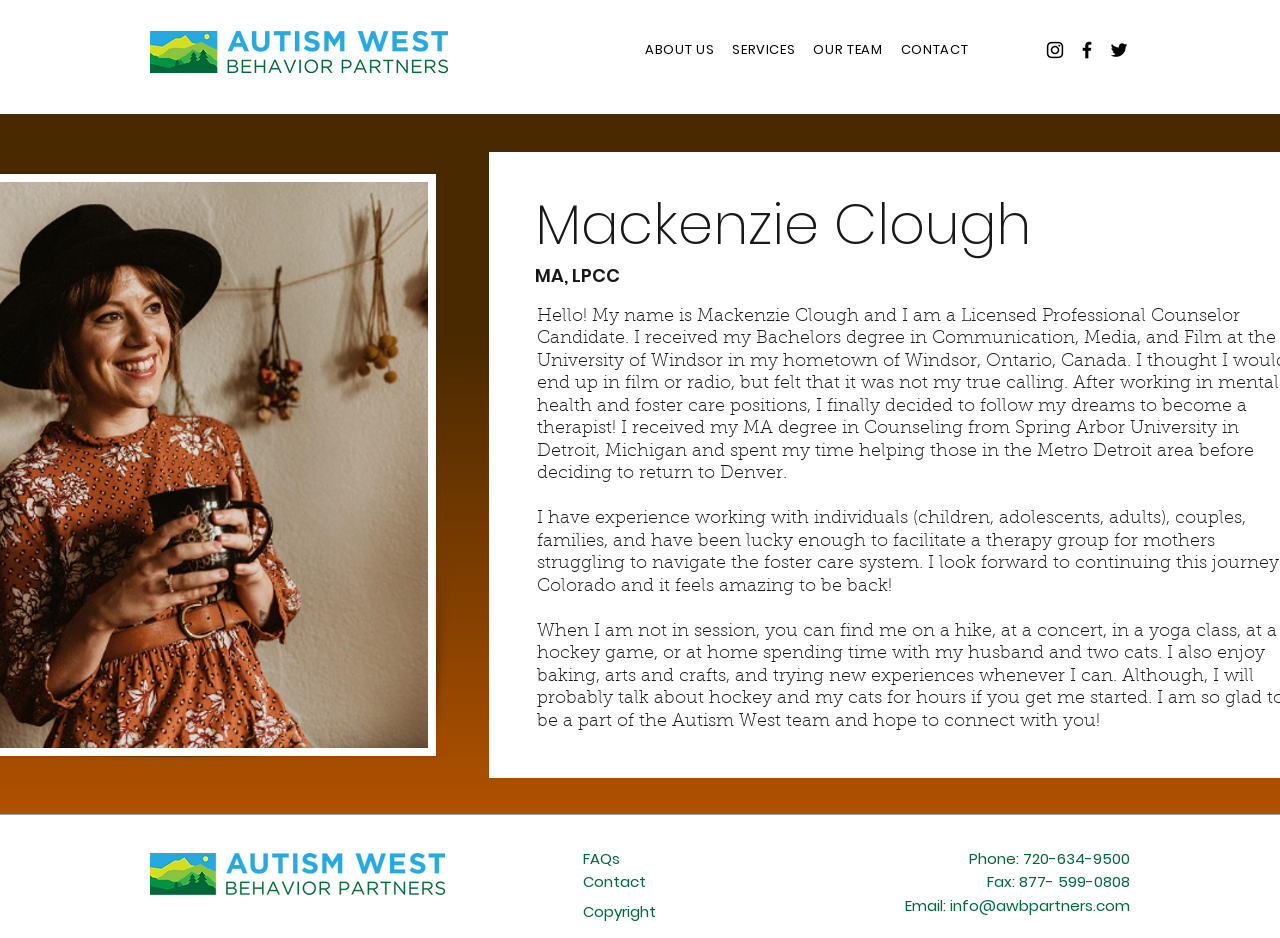Find the bounding box coordinates for the area that must be clicked to perform this action: "View the FAQs page".

[0.455, 0.904, 0.484, 0.925]